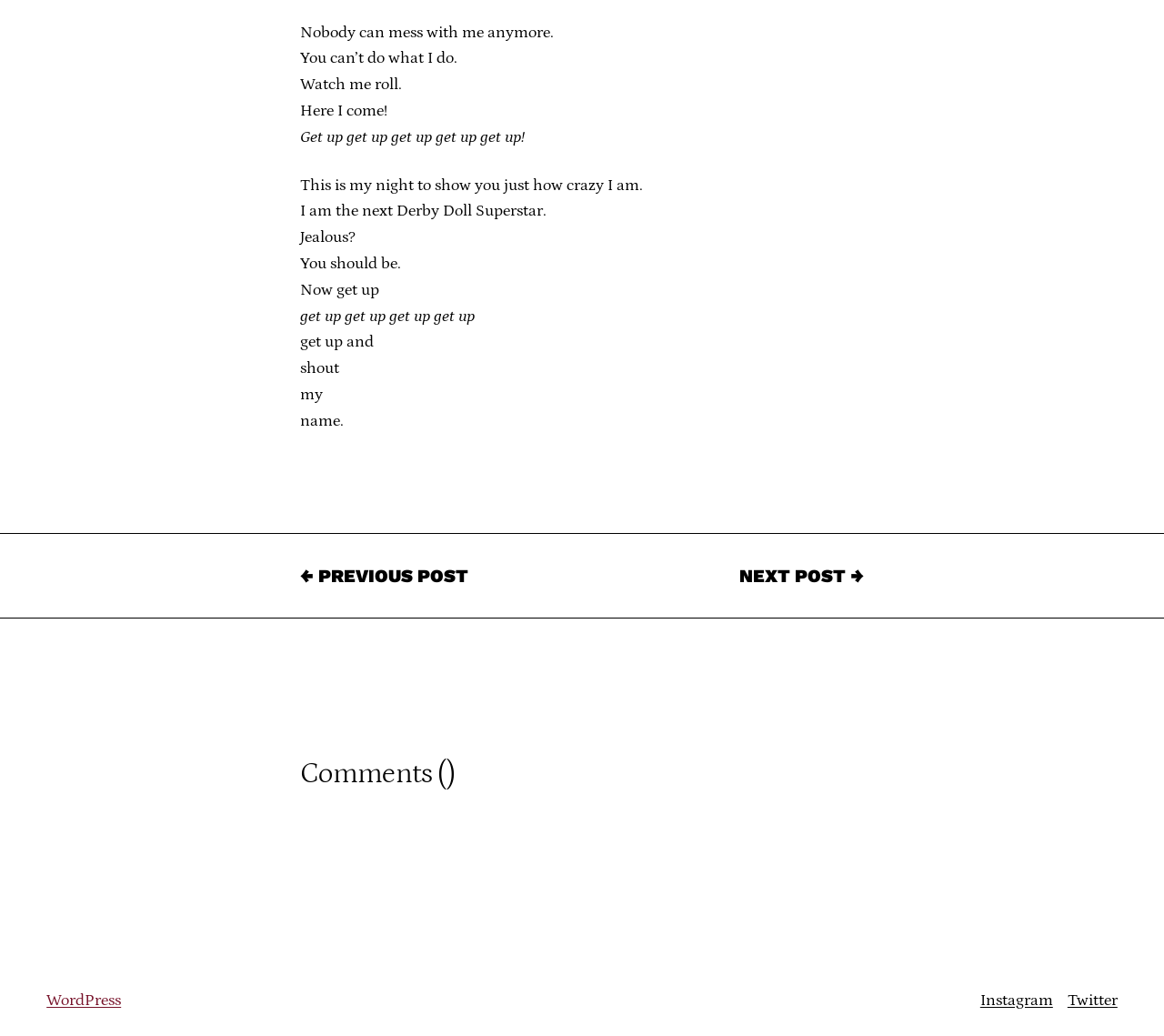What is the tone of the text?
Please craft a detailed and exhaustive response to the question.

The tone of the text is confident because the language used is assertive and bold, with phrases like 'Nobody can mess with me anymore', 'You can’t do what I do', and 'I am the next Derby Doll Superstar'. The text also has an energetic and motivational tone, encouraging the reader to 'get up' and 'shout' the author's name.